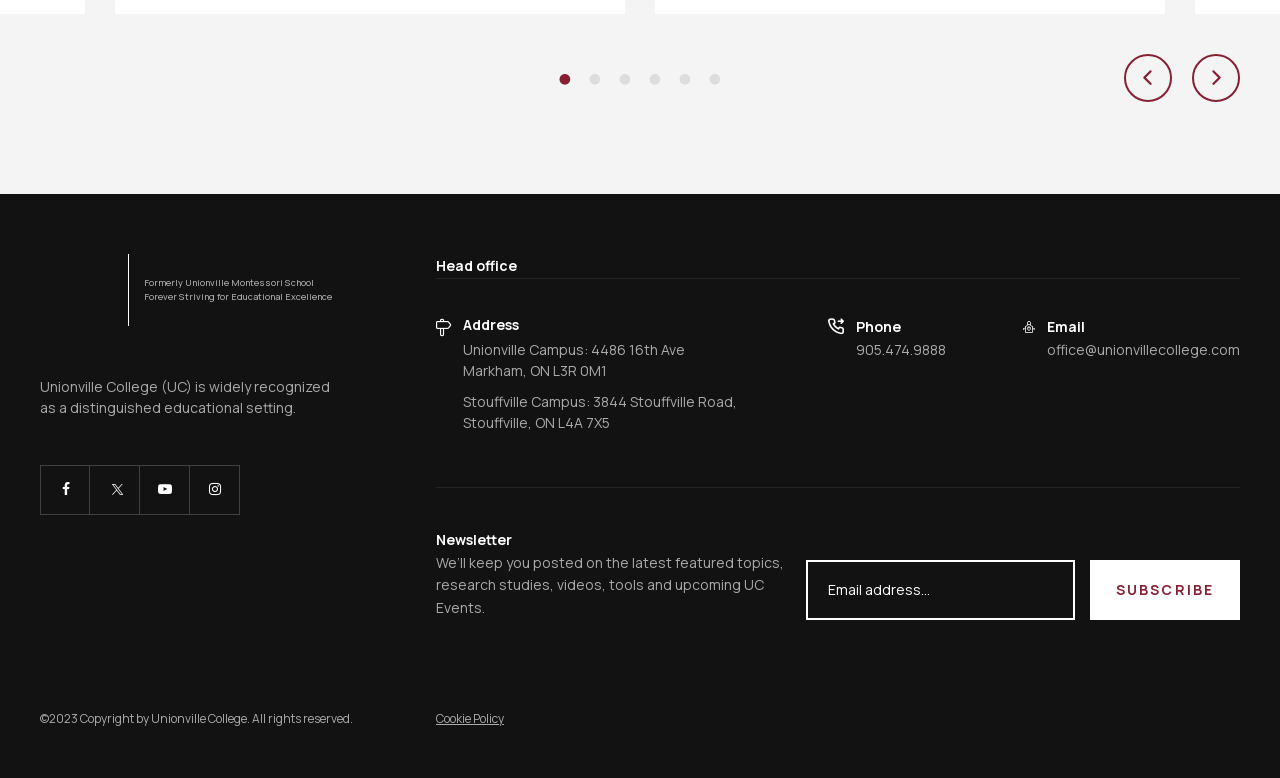What is the copyright year of the website?
Answer the question in a detailed and comprehensive manner.

I found the copyright year by looking at the StaticText element with the text '©2023 Copyright by Unionville College. All rights reserved.' which indicates that the copyright year is 2023.